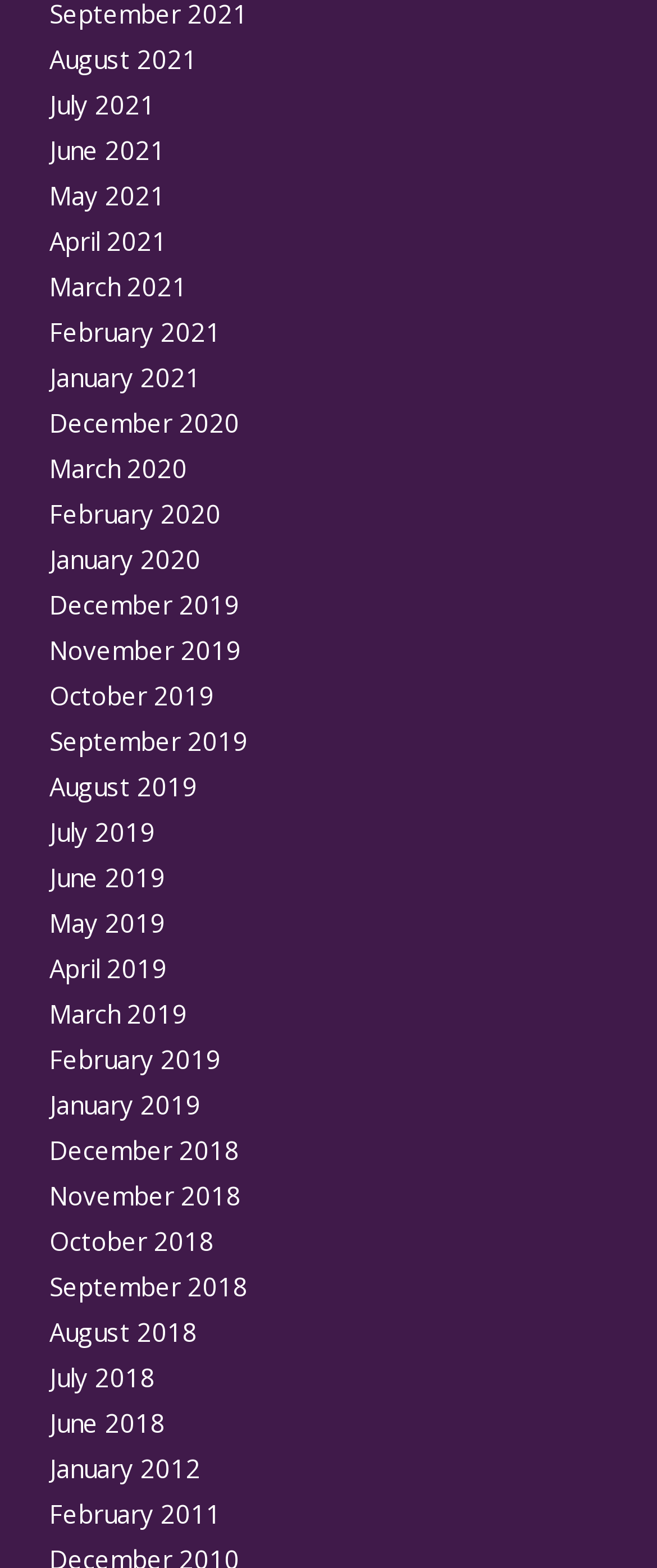Locate the bounding box coordinates of the segment that needs to be clicked to meet this instruction: "Browse June 2018".

[0.075, 0.896, 0.252, 0.918]